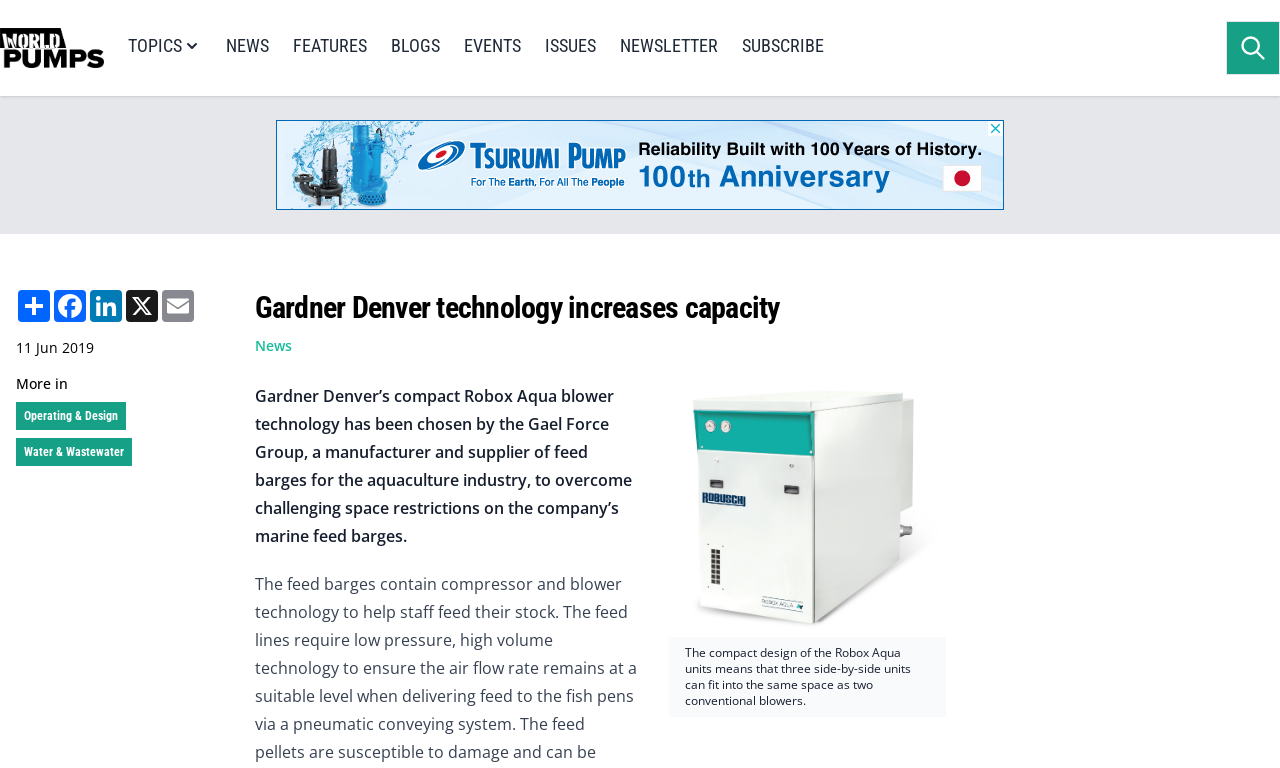What is the name of the company that chose Gardner Denver's blower technology?
Using the details shown in the screenshot, provide a comprehensive answer to the question.

I found the answer by reading the text 'Gardner Denver’s compact Robox Aqua blower technology has been chosen by the Gael Force Group...' which mentions the company name Gael Force Group.